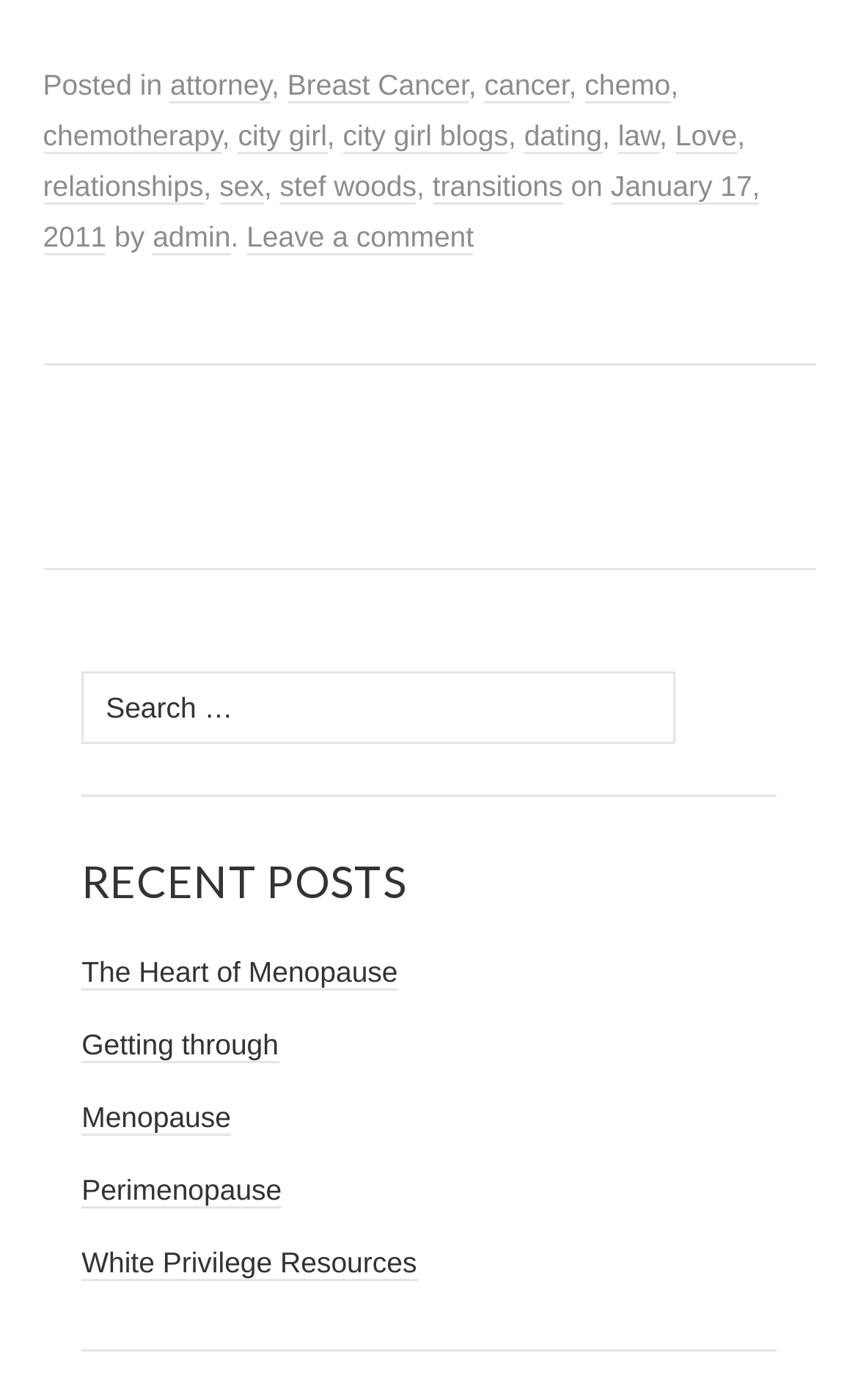Identify the bounding box coordinates for the UI element described as: "The Heart of Menopause". The coordinates should be provided as four floats between 0 and 1: [left, top, right, bottom].

[0.095, 0.683, 0.464, 0.708]